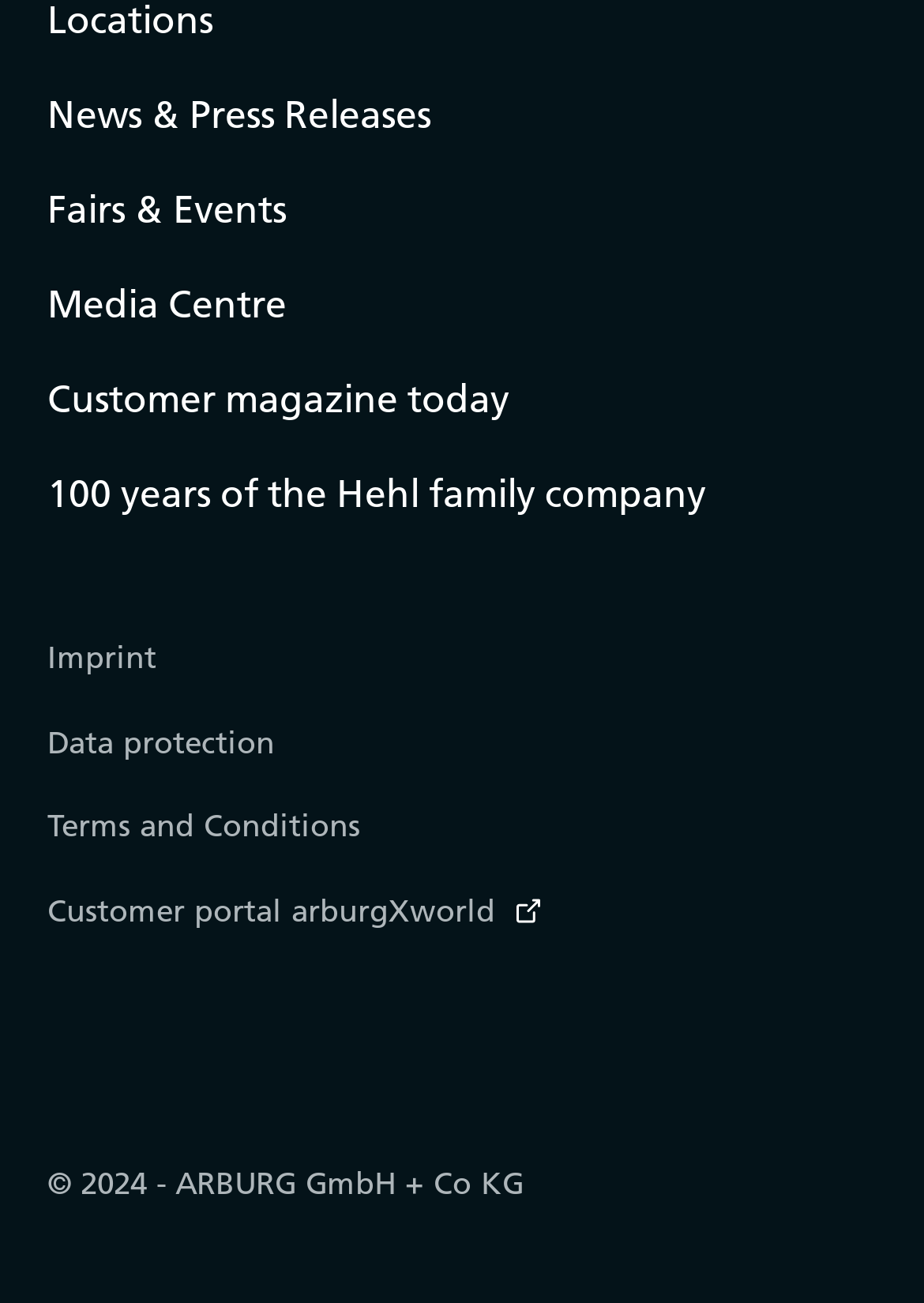Pinpoint the bounding box coordinates of the element you need to click to execute the following instruction: "Check the imprint". The bounding box should be represented by four float numbers between 0 and 1, in the format [left, top, right, bottom].

[0.051, 0.488, 0.949, 0.552]